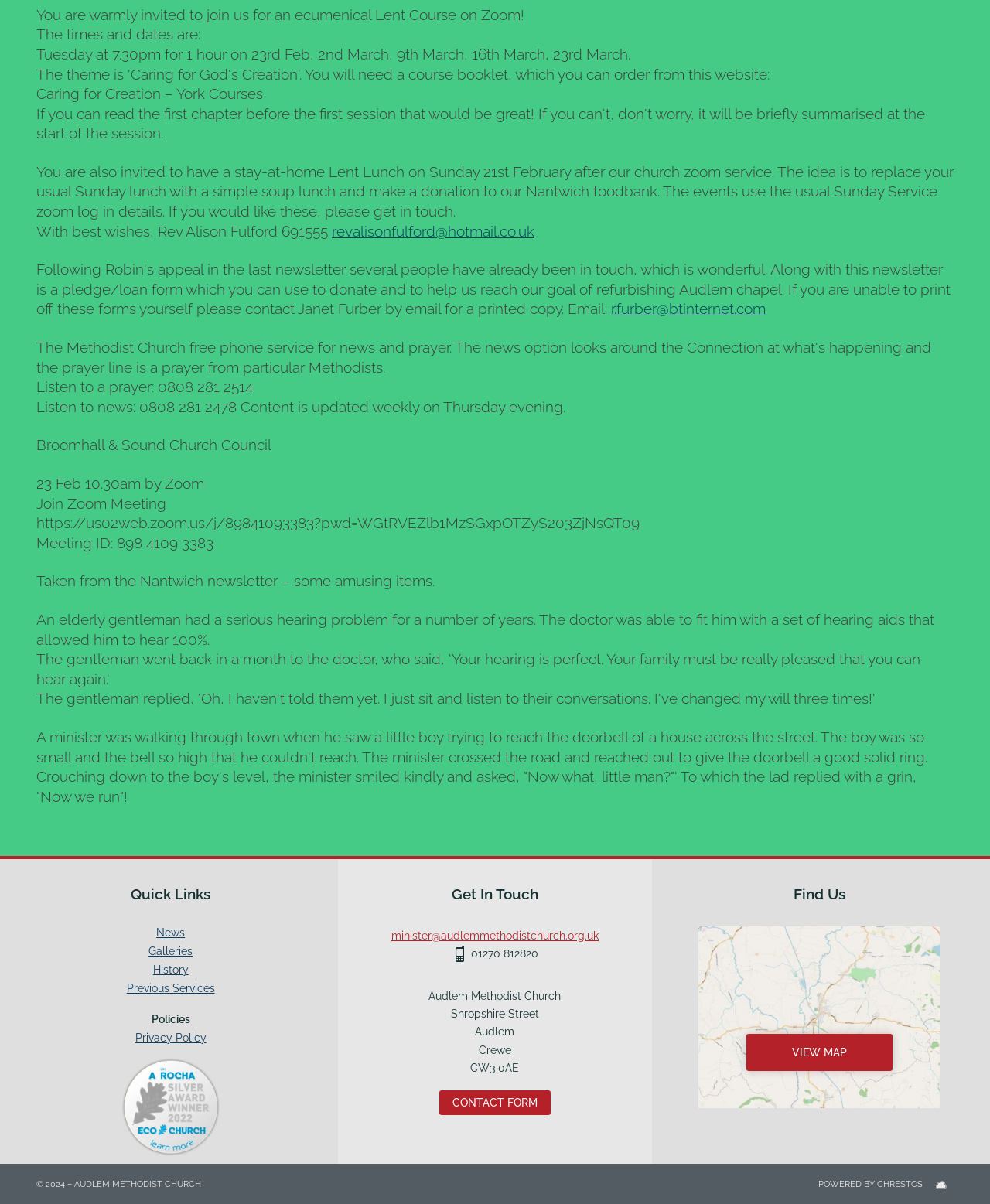Respond to the following question using a concise word or phrase: 
What is the topic of the Lent Course?

Caring for Creation